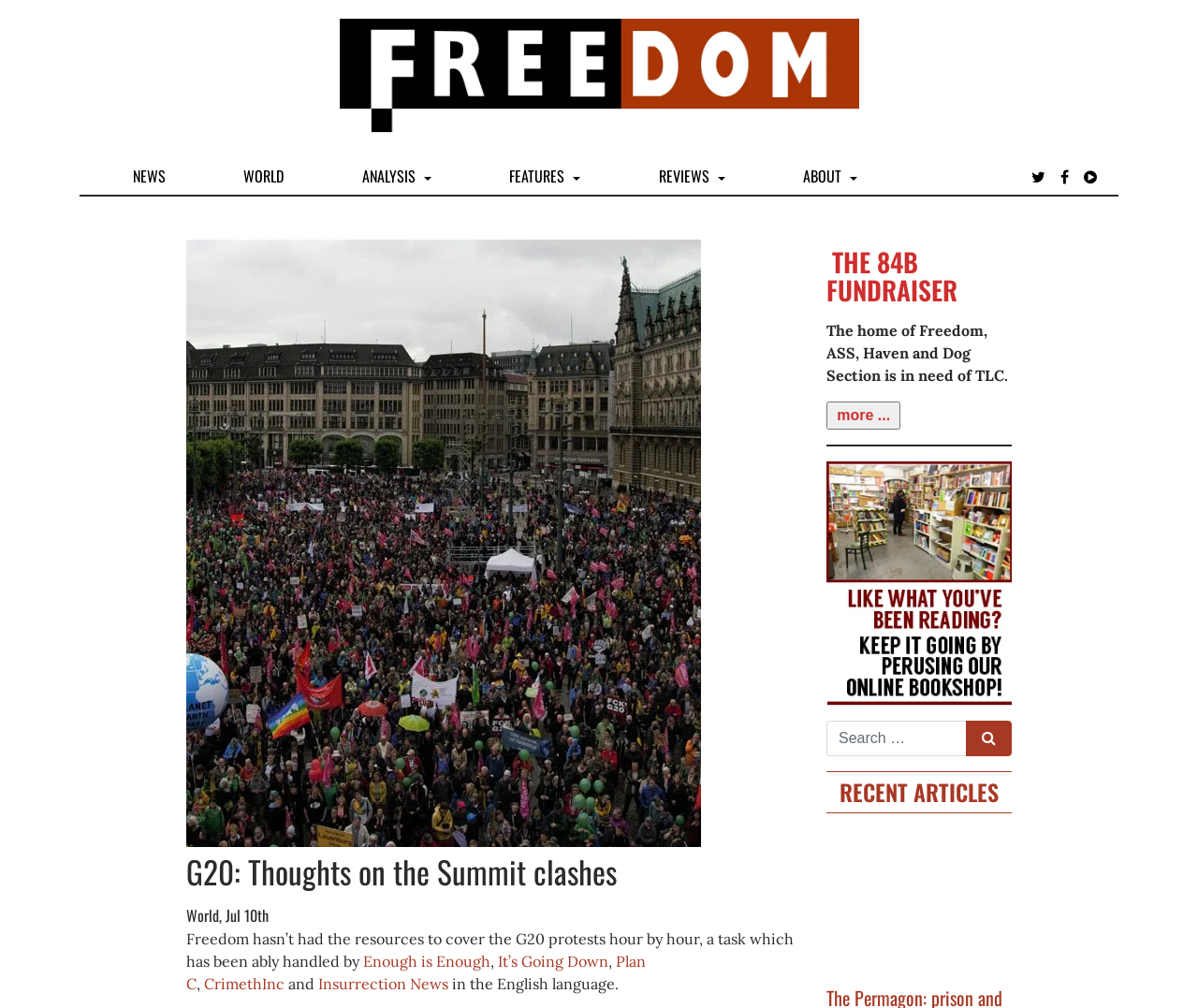Find the bounding box of the UI element described as: "more ...". The bounding box coordinates should be given as four float values between 0 and 1, i.e., [left, top, right, bottom].

[0.69, 0.402, 0.752, 0.421]